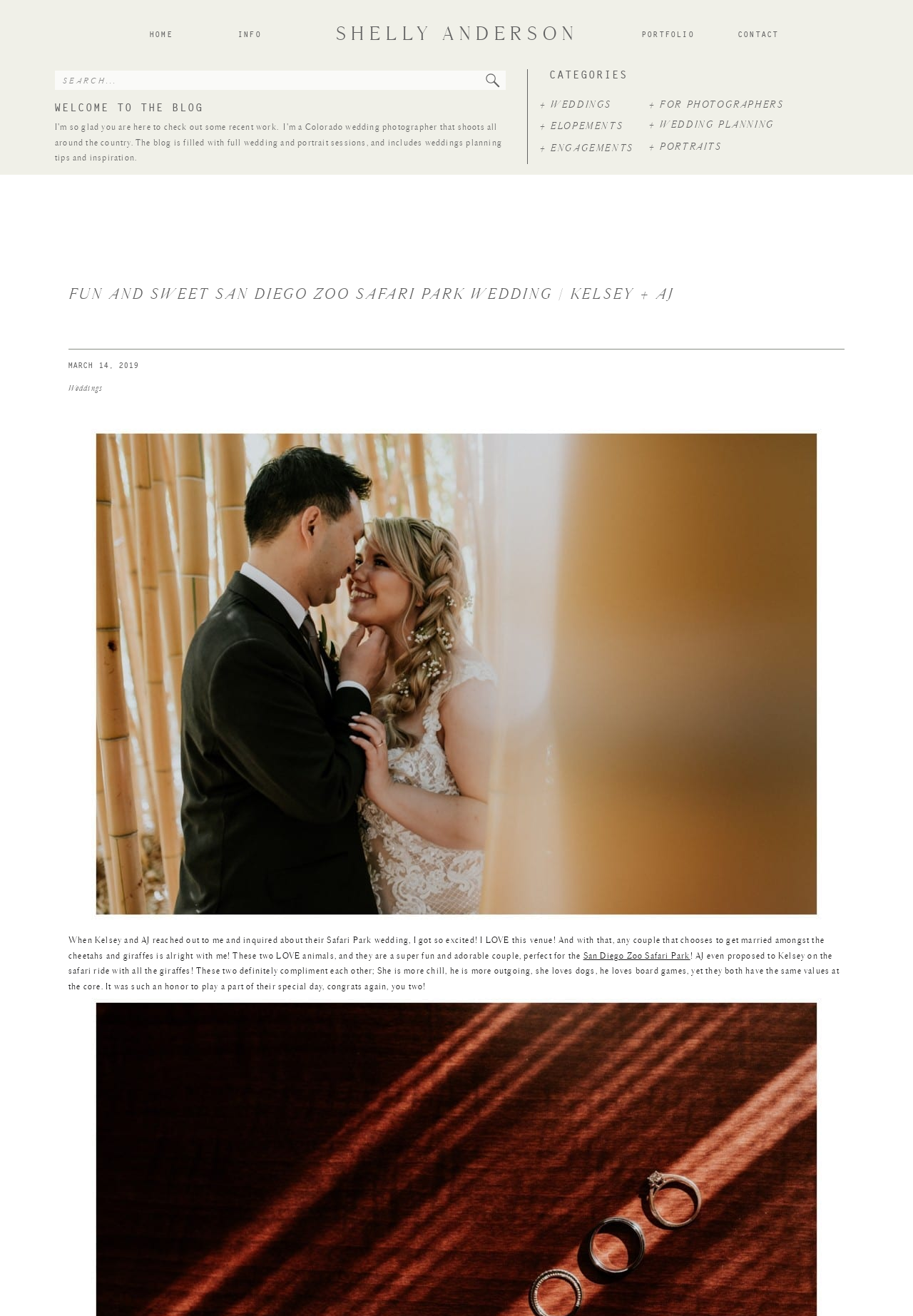What is the date of the blog post?
Using the information presented in the image, please offer a detailed response to the question.

The date of the blog post is mentioned in the text, where it says 'MARCH 14, 2019'.